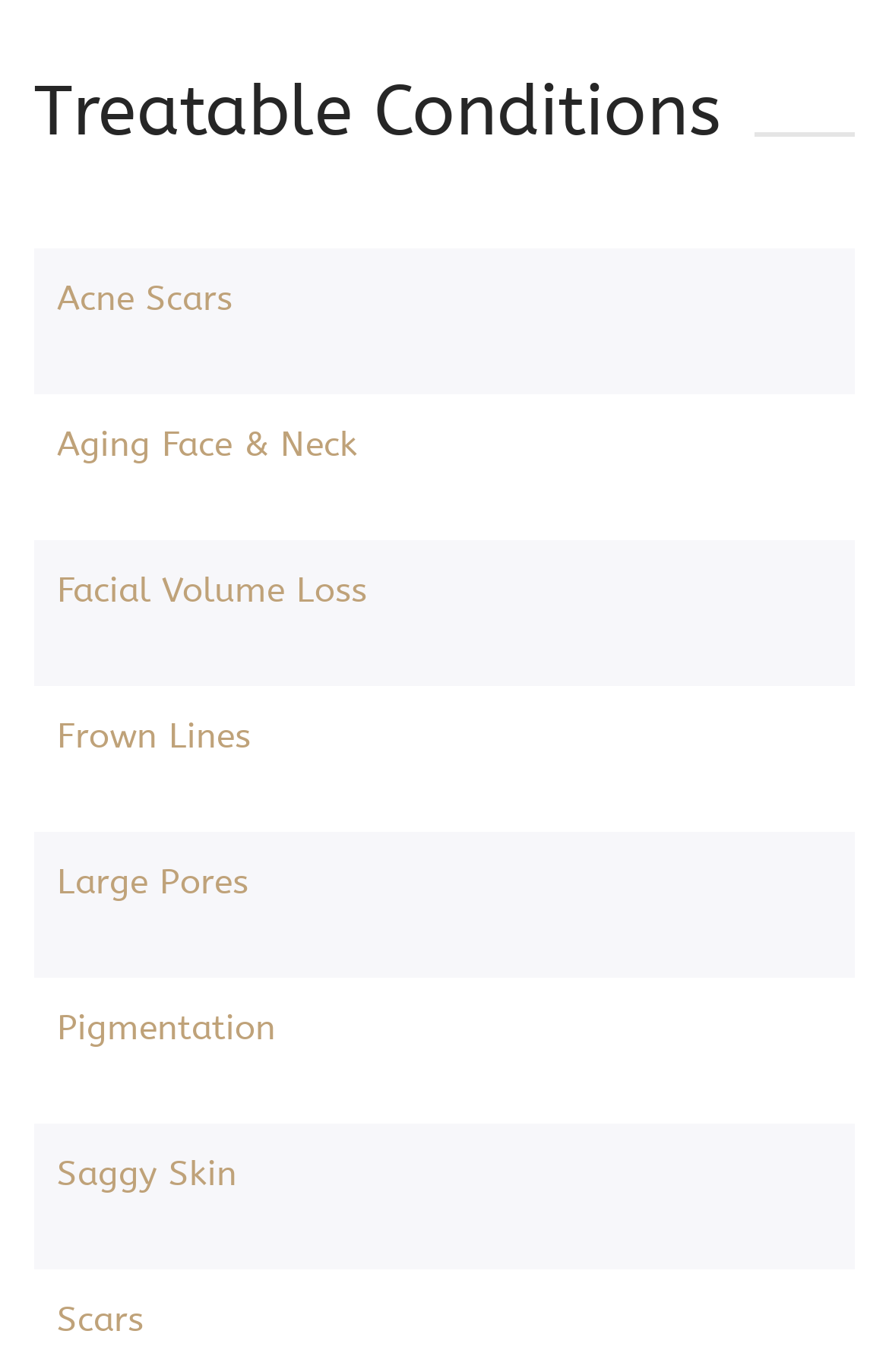Please determine the bounding box coordinates of the element's region to click in order to carry out the following instruction: "Explore Facial Volume Loss solutions". The coordinates should be four float numbers between 0 and 1, i.e., [left, top, right, bottom].

[0.064, 0.411, 0.936, 0.451]